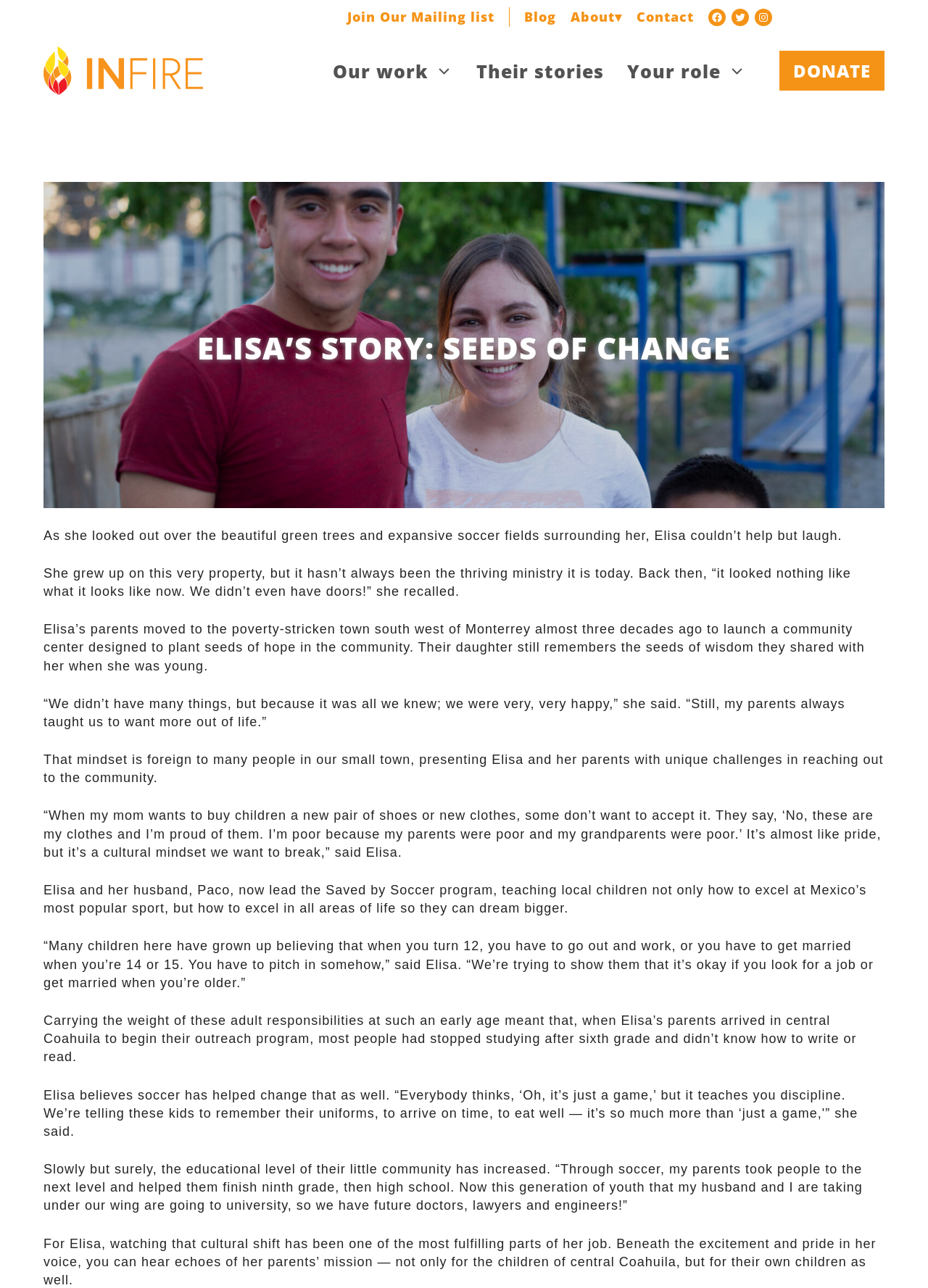Illustrate the webpage thoroughly, mentioning all important details.

This webpage is about Elisa's story, specifically her experiences growing up on a property that has transformed into a thriving ministry. The page has a banner at the top with a link to the site "INfire" accompanied by an image of the same name. Below the banner, there is a navigation menu with links to "Our work", "Their stories", "Your role", and "DONATE". 

To the right of the navigation menu, there is a large image that takes up most of the width of the page. Above the image, there is a heading that reads "ELISA'S STORY: SEEDS OF CHANGE". 

Below the heading, there are several paragraphs of text that tell Elisa's story. The text describes how Elisa grew up on the property, which has undergone significant changes over the years. The story shares Elisa's experiences, including her parents' mission to plant seeds of hope in the community and her own work with her husband, Paco, leading the Saved by Soccer program. The program aims to teach local children not only how to excel at soccer but also how to excel in all areas of life.

At the very top of the page, there is a complementary section with several links to "Join Our Mailing list", "Blog", "About", "Contact", and social media platforms like Facebook, Twitter, and Instagram.